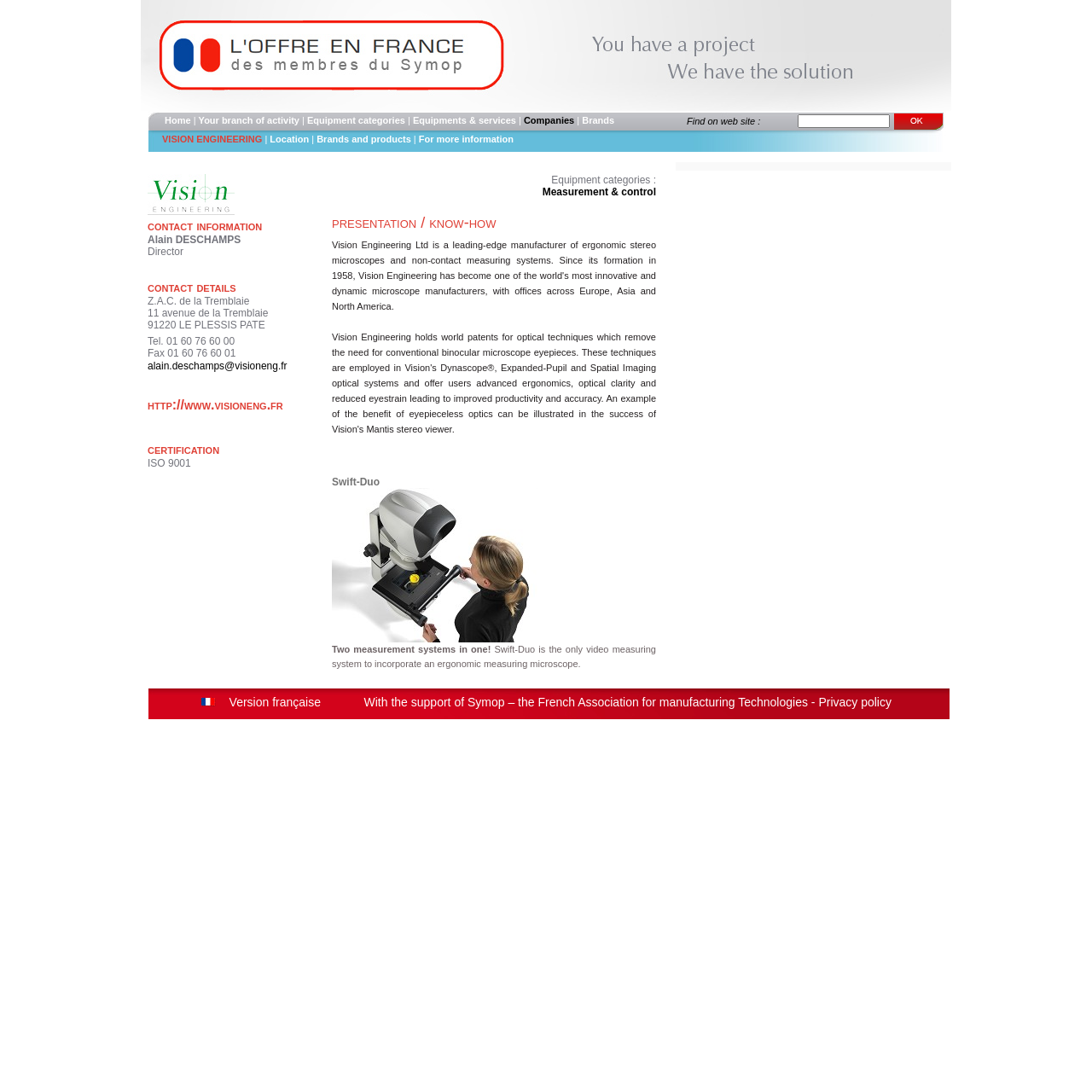Please pinpoint the bounding box coordinates for the region I should click to adhere to this instruction: "Search on the website".

[0.73, 0.105, 0.815, 0.117]